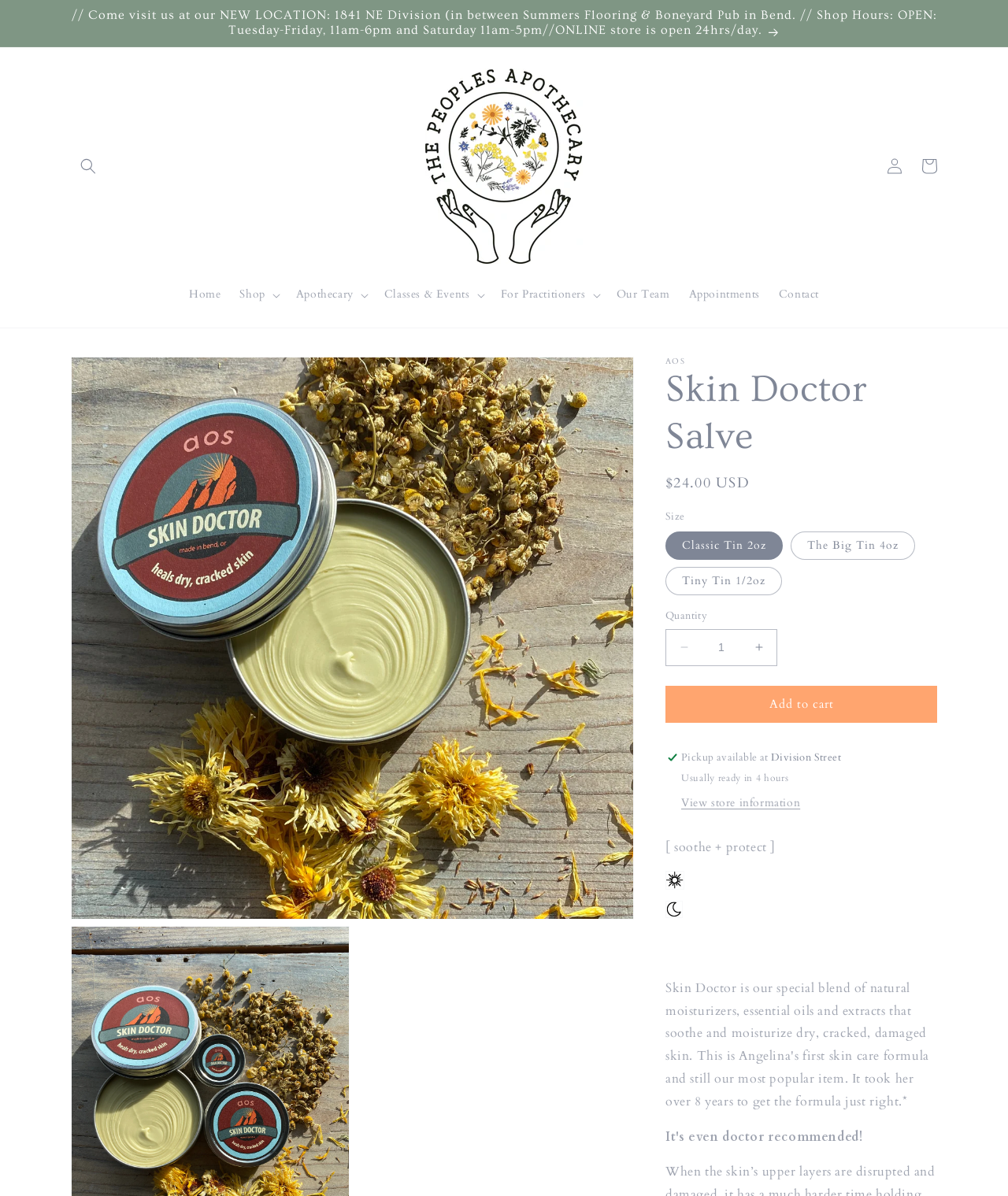Refer to the screenshot and answer the following question in detail:
Is pickup available for this product?

I found the pickup information by looking at the static text element that says 'Pickup available at Division Street'. This indicates that pickup is available for this product.